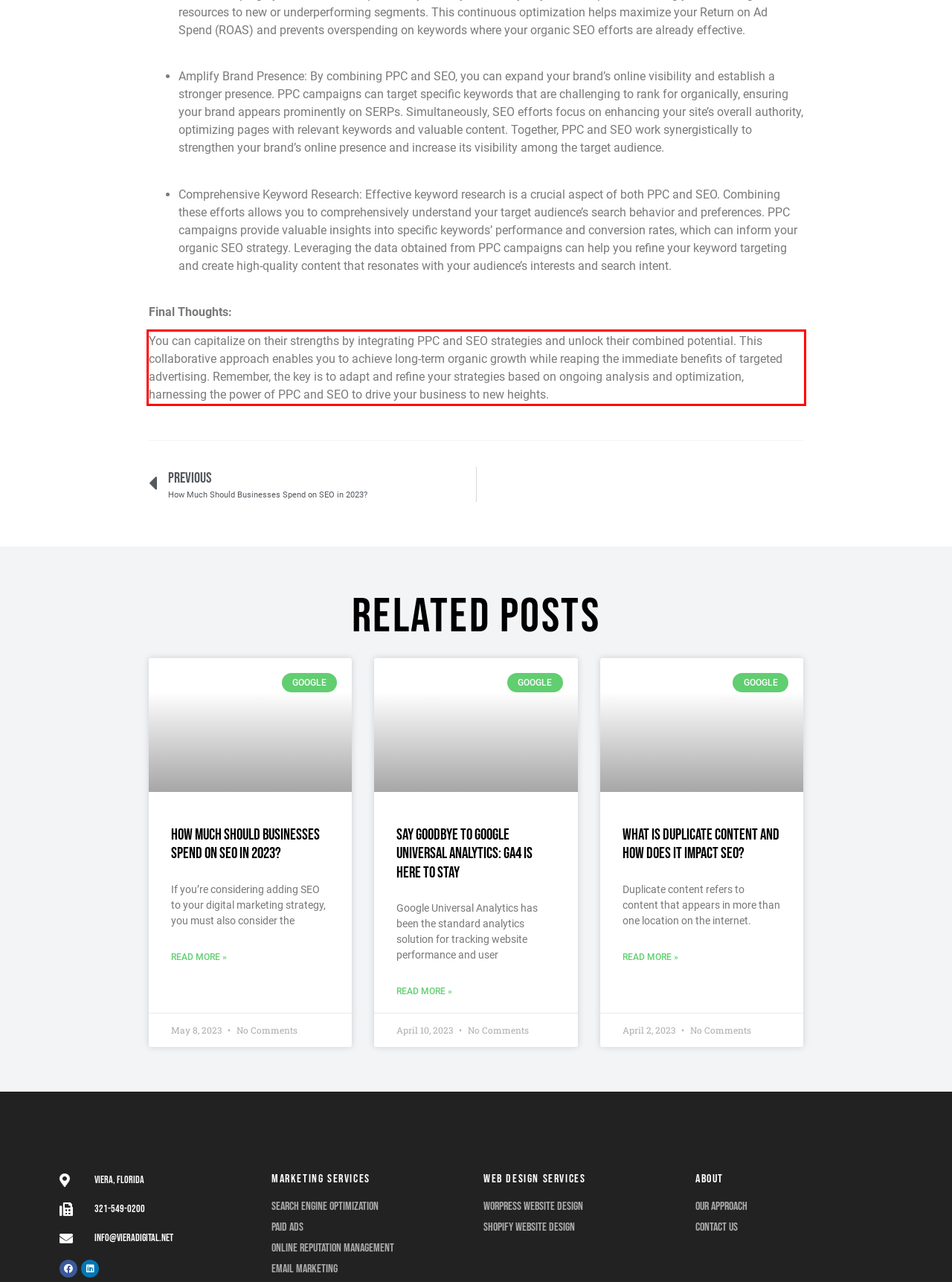You are provided with a webpage screenshot that includes a red rectangle bounding box. Extract the text content from within the bounding box using OCR.

You can capitalize on their strengths by integrating PPC and SEO strategies and unlock their combined potential. This collaborative approach enables you to achieve long-term organic growth while reaping the immediate benefits of targeted advertising. Remember, the key is to adapt and refine your strategies based on ongoing analysis and optimization, harnessing the power of PPC and SEO to drive your business to new heights.